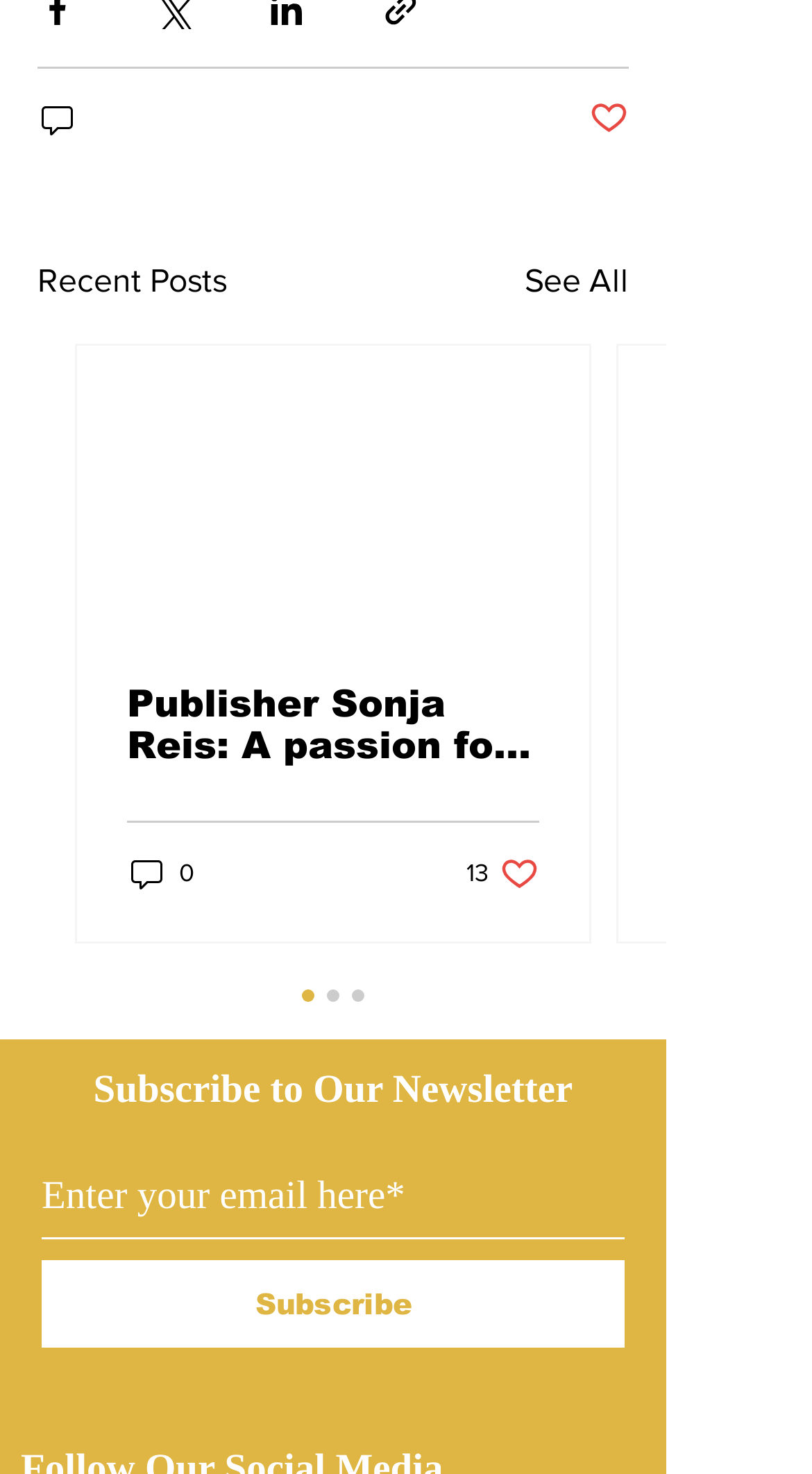Identify the bounding box coordinates for the element you need to click to achieve the following task: "Like a post". Provide the bounding box coordinates as four float numbers between 0 and 1, in the form [left, top, right, bottom].

[0.726, 0.066, 0.774, 0.096]